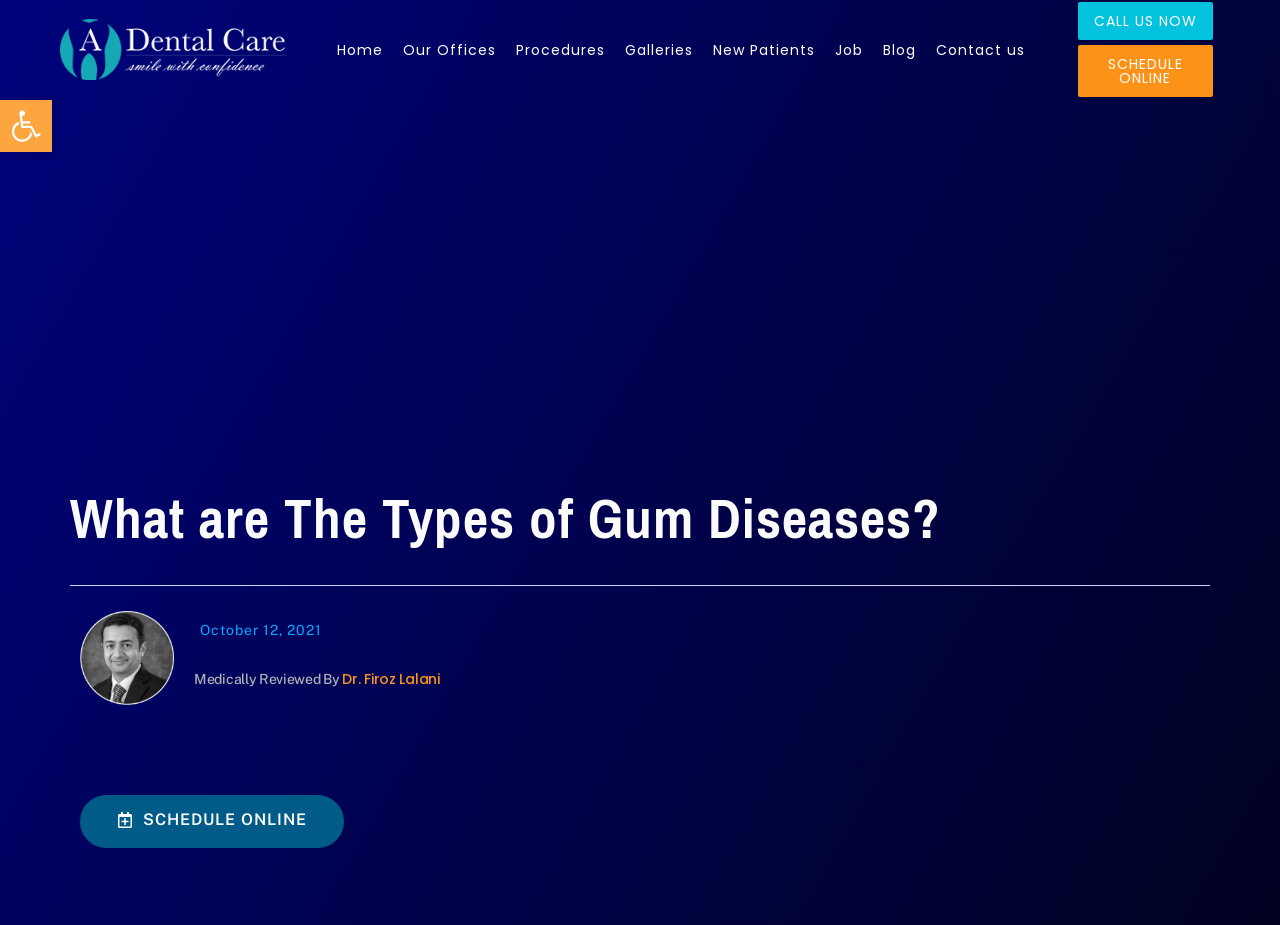Determine the bounding box coordinates in the format (top-left x, top-left y, bottom-right x, bottom-right y). Ensure all values are floating point numbers between 0 and 1. Identify the bounding box of the UI element described by: Schedule online

[0.062, 0.859, 0.269, 0.917]